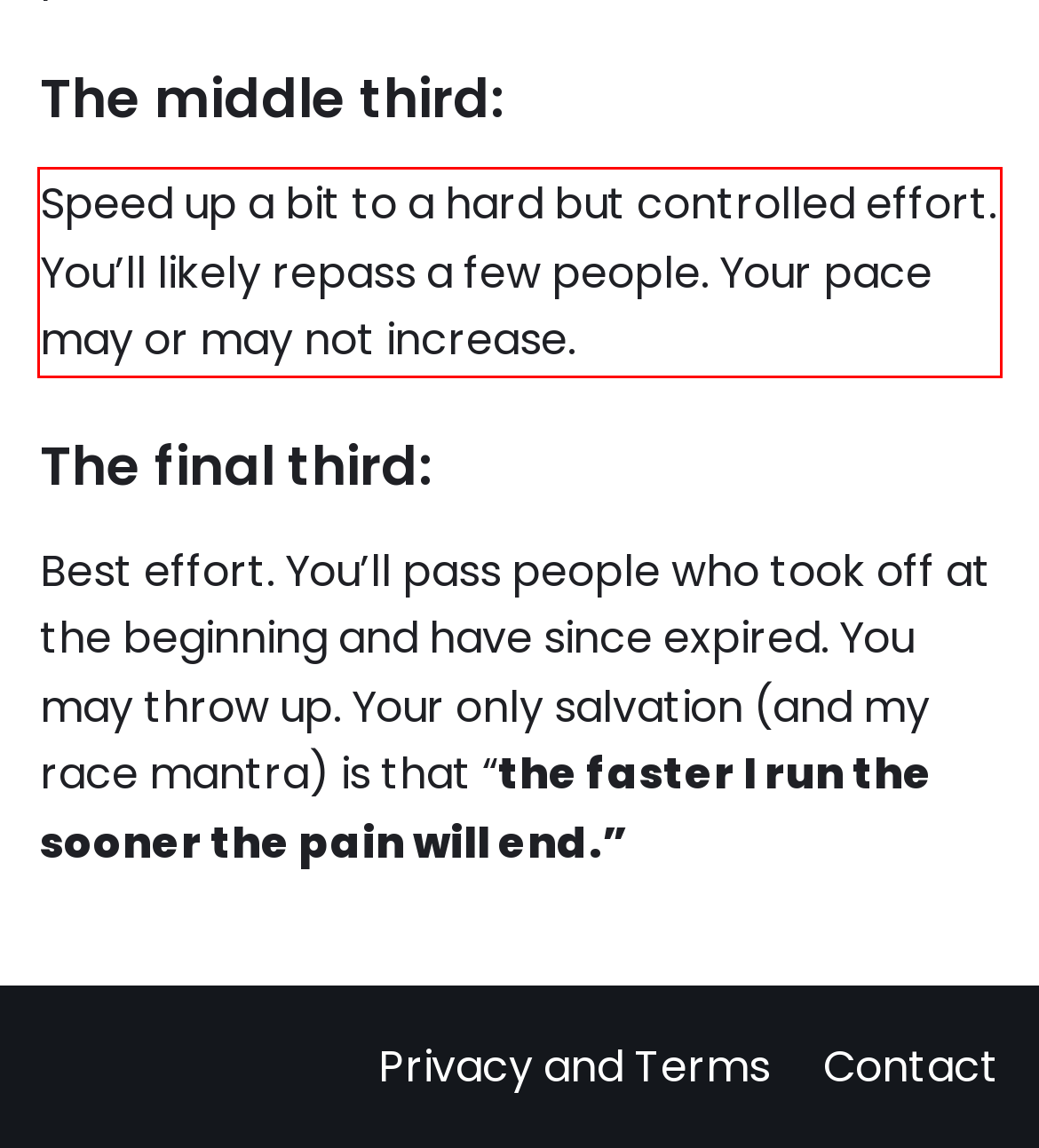Given a screenshot of a webpage containing a red rectangle bounding box, extract and provide the text content found within the red bounding box.

Speed up a bit to a hard but controlled effort. You’ll likely repass a few people. Your pace may or may not increase.